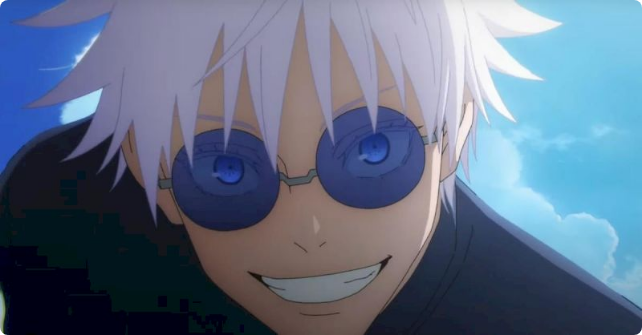Please give a concise answer to this question using a single word or phrase: 
What is the atmosphere of the background?

Vibrant